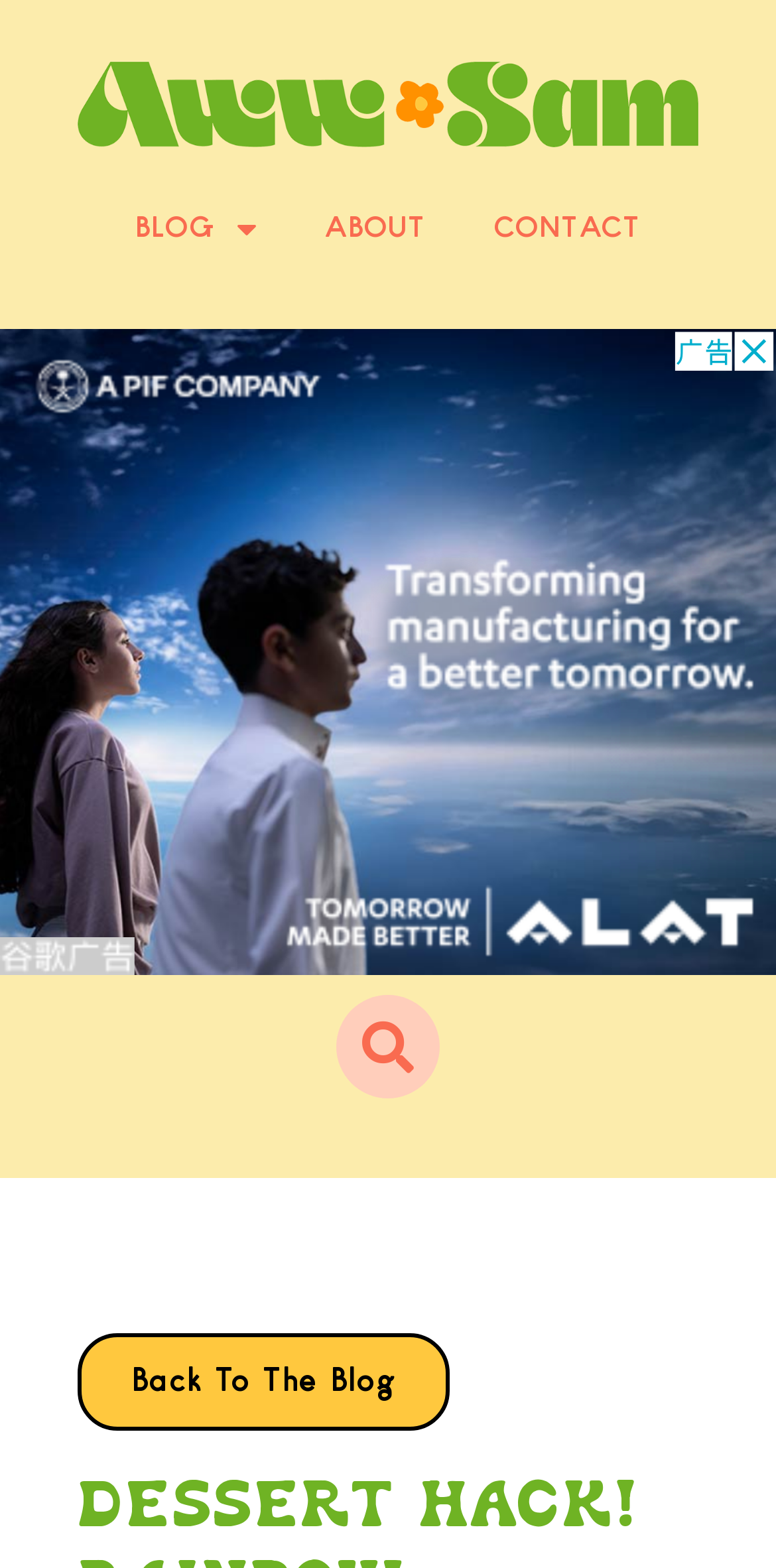What is below the top links?
Please respond to the question with a detailed and thorough explanation.

Based on the bounding box coordinates, there is an iframe below the top links, which is labeled as 'Advertisement', indicating that it is an ad displayed on the webpage.